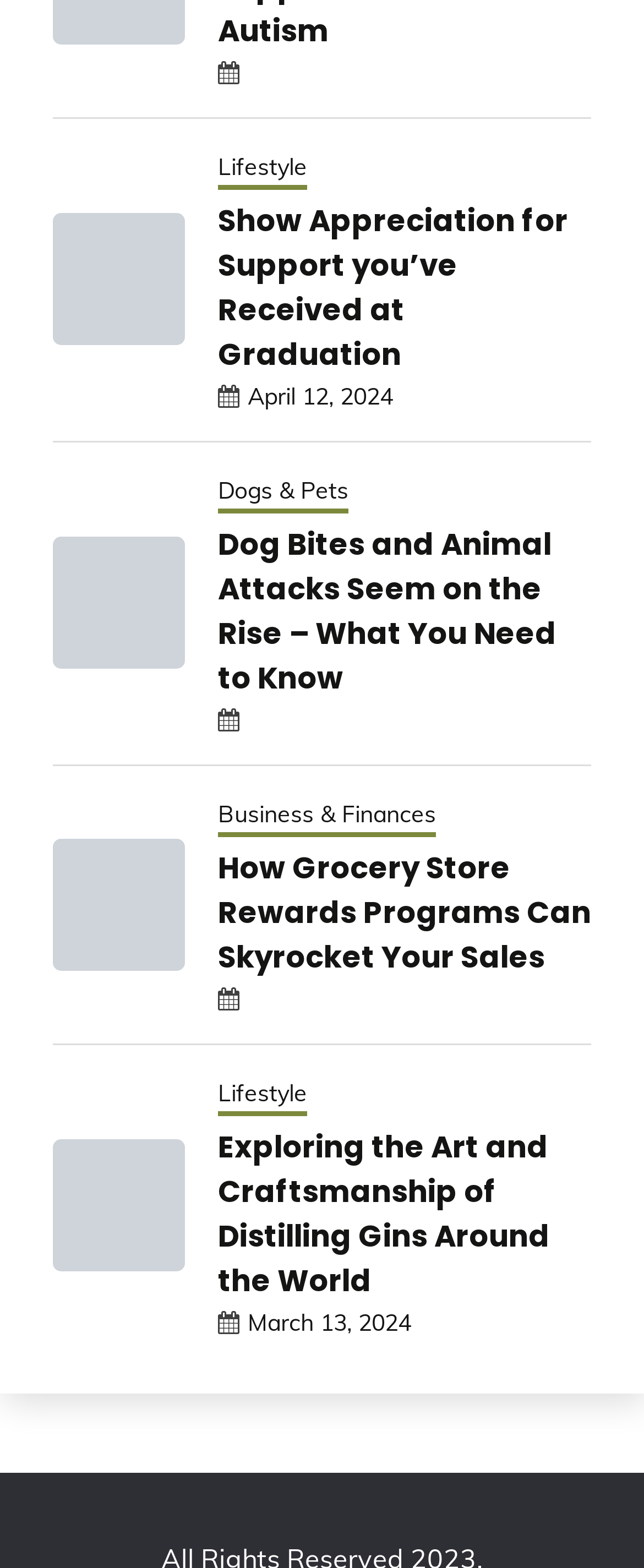Specify the bounding box coordinates of the region I need to click to perform the following instruction: "Check the date 'April 12, 2024'". The coordinates must be four float numbers in the range of 0 to 1, i.e., [left, top, right, bottom].

[0.385, 0.243, 0.61, 0.262]